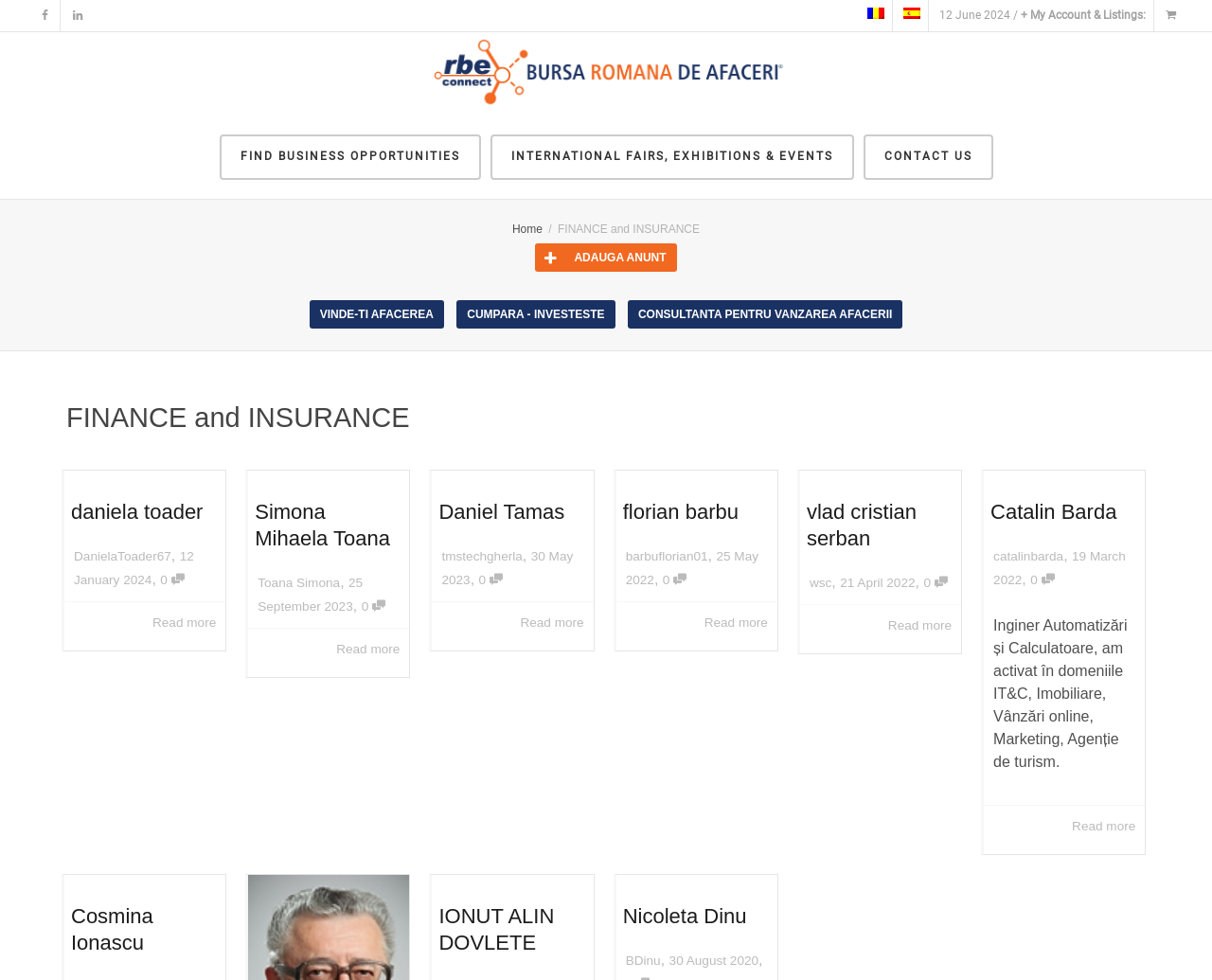Locate the bounding box coordinates of the area you need to click to fulfill this instruction: 'Click on Facebook link'. The coordinates must be in the form of four float numbers ranging from 0 to 1: [left, top, right, bottom].

[0.024, 0.0, 0.05, 0.032]